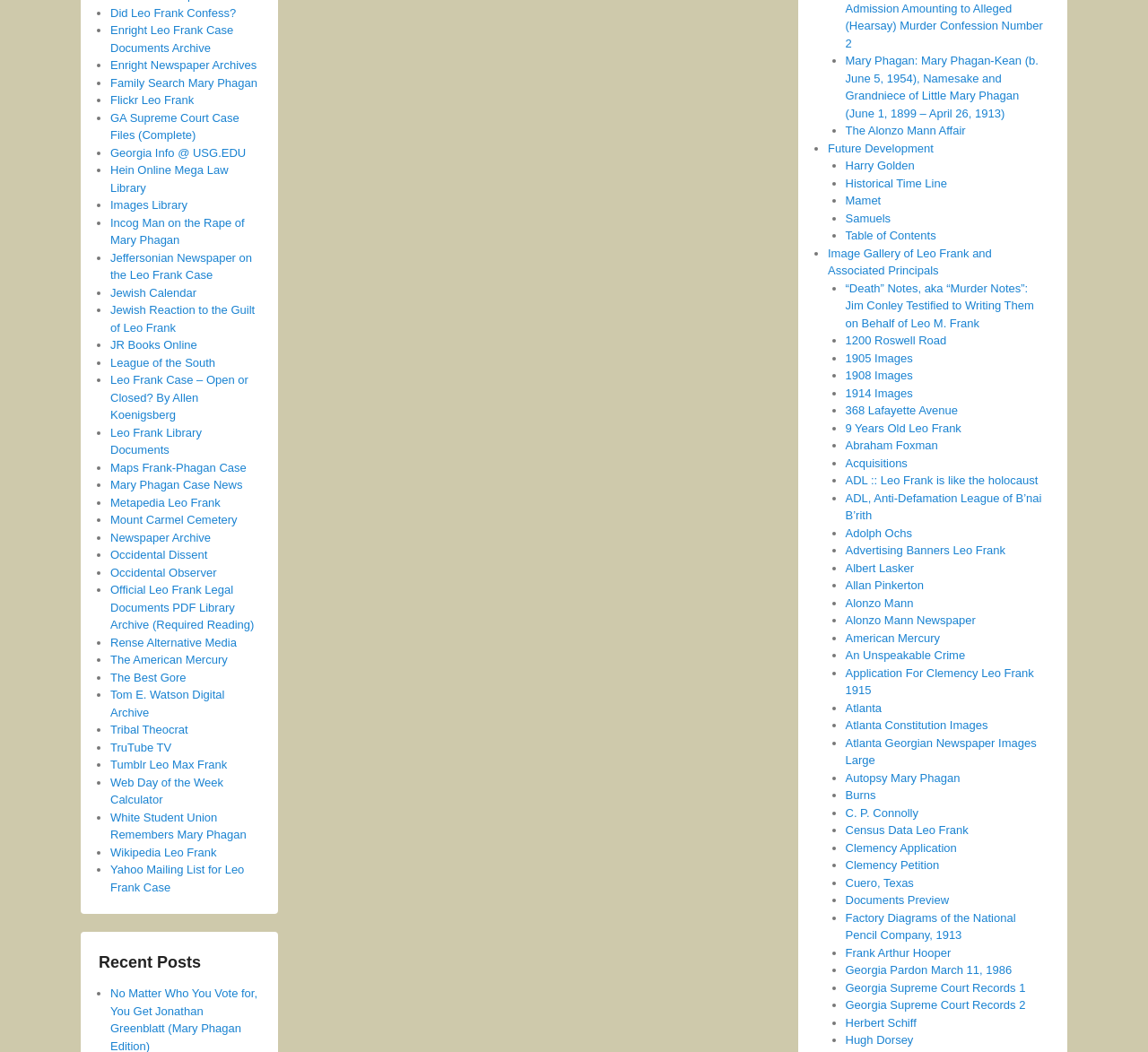Answer the question in one word or a short phrase:
What is the purpose of this webpage?

Leo Frank related information